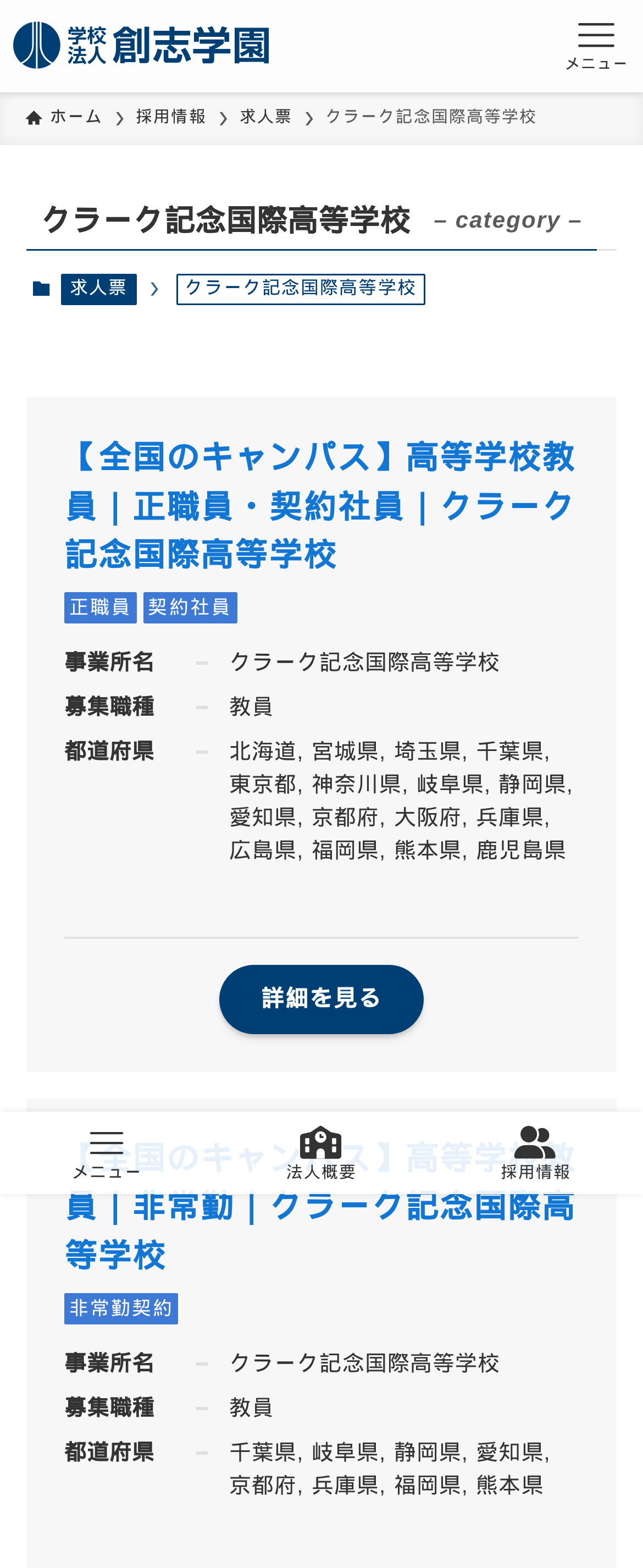Provide the bounding box coordinates of the section that needs to be clicked to accomplish the following instruction: "View job information."

[0.211, 0.067, 0.321, 0.084]